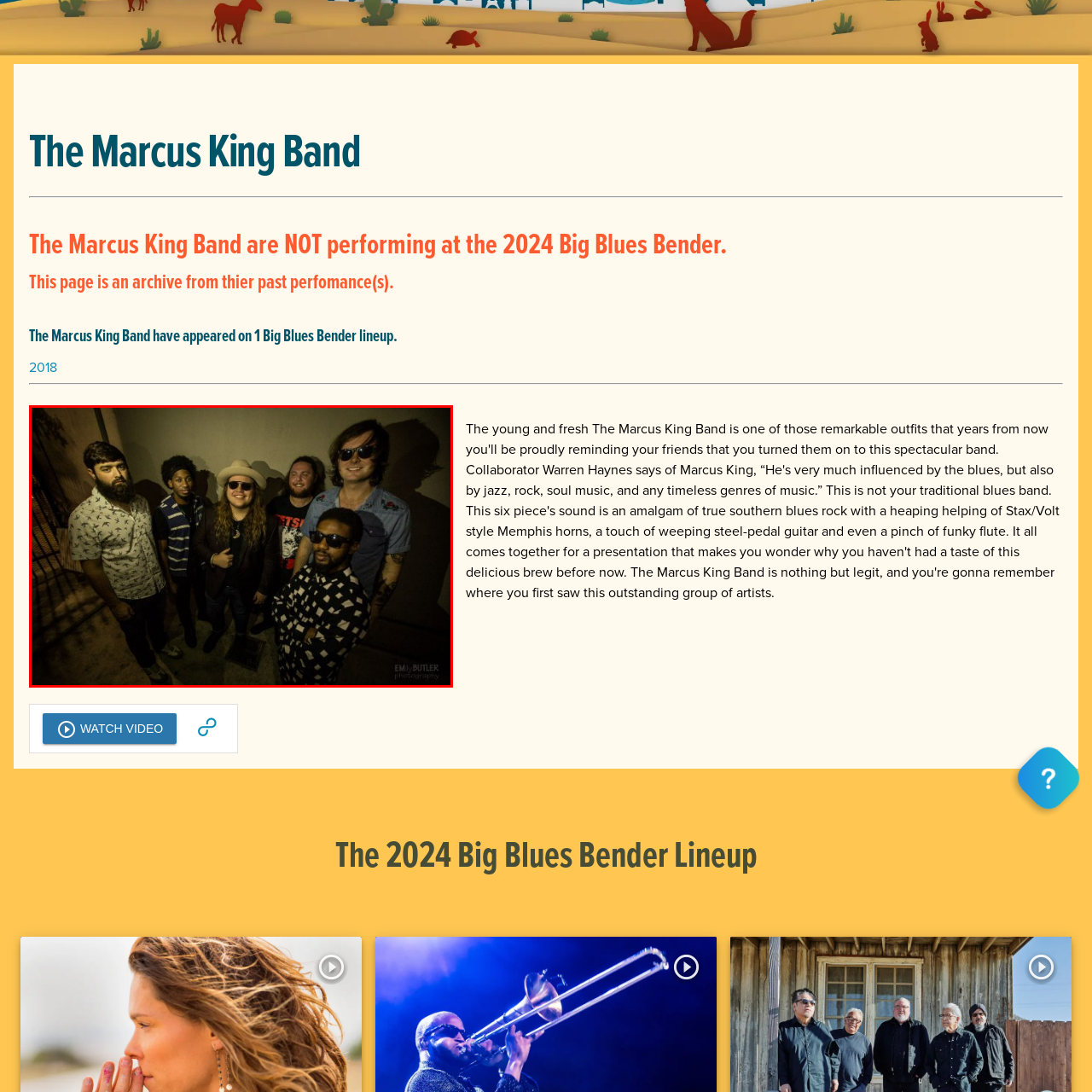Elaborate on the image enclosed by the red box with a detailed description.

The image features The Marcus King Band, a talented group known for their dynamic presence in the blues-rock genre. Captured in a candid moment, the band stands together outdoors, surrounded by a softly lit background that highlights their distinctive styles and personalities. 

From left to right, the members exhibit a mix of fashion statements, showcasing everything from patterned shirts to stylish outerwear. The central figure, who has long hair and wears a hat, exudes charisma, clearly embodying the vibrant energy of the band. Their expressions reflect a sense of camaraderie and confidence, indicative of their shared experience in music. 

This photograph serves as an evocative reminder of their performances, particularly as it notes that The Marcus King Band is not scheduled to perform at the 2024 Big Blues Bender, but has been a part of past lineups, such as their appearance in 2018. The image encapsulates the essence of the band, inviting fans to reflect on their musical journey and contributions to the blues scene.